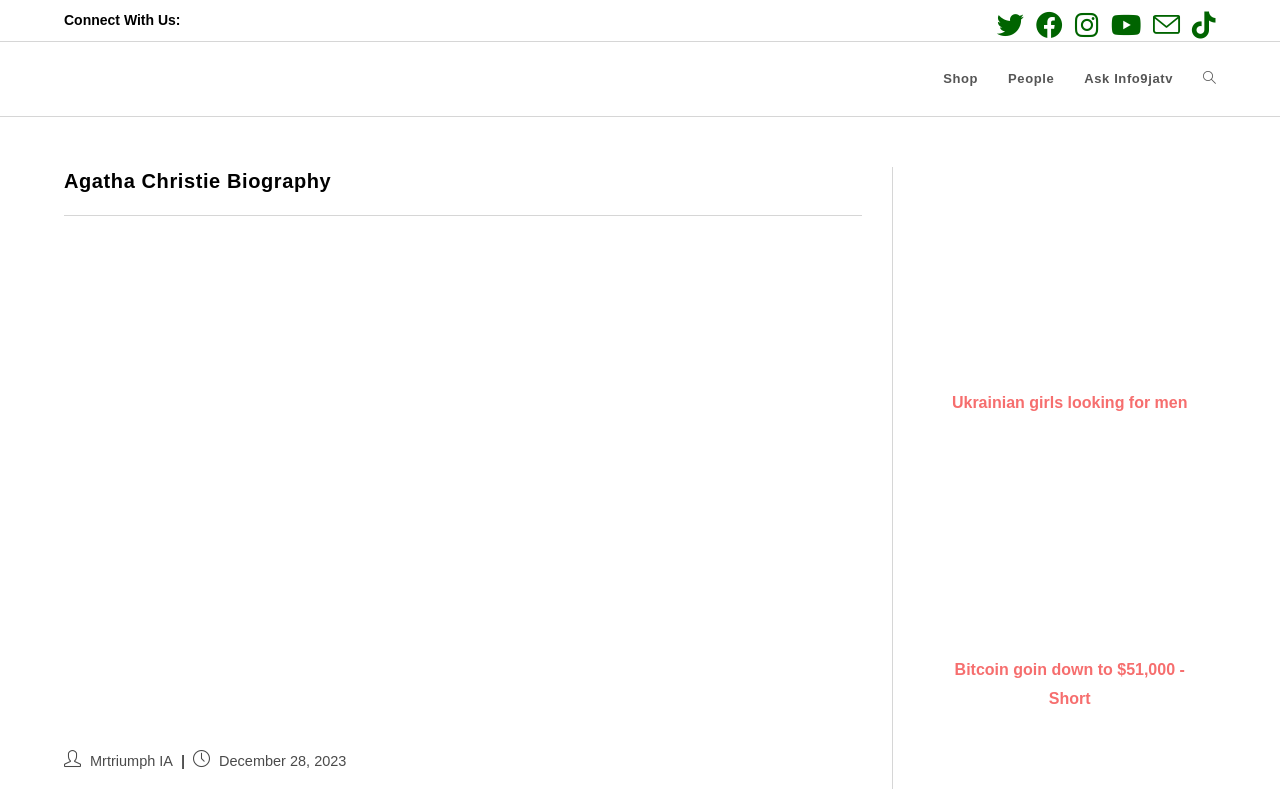What is the name of the literary luminary?
Please provide a single word or phrase as your answer based on the image.

Agatha Christie